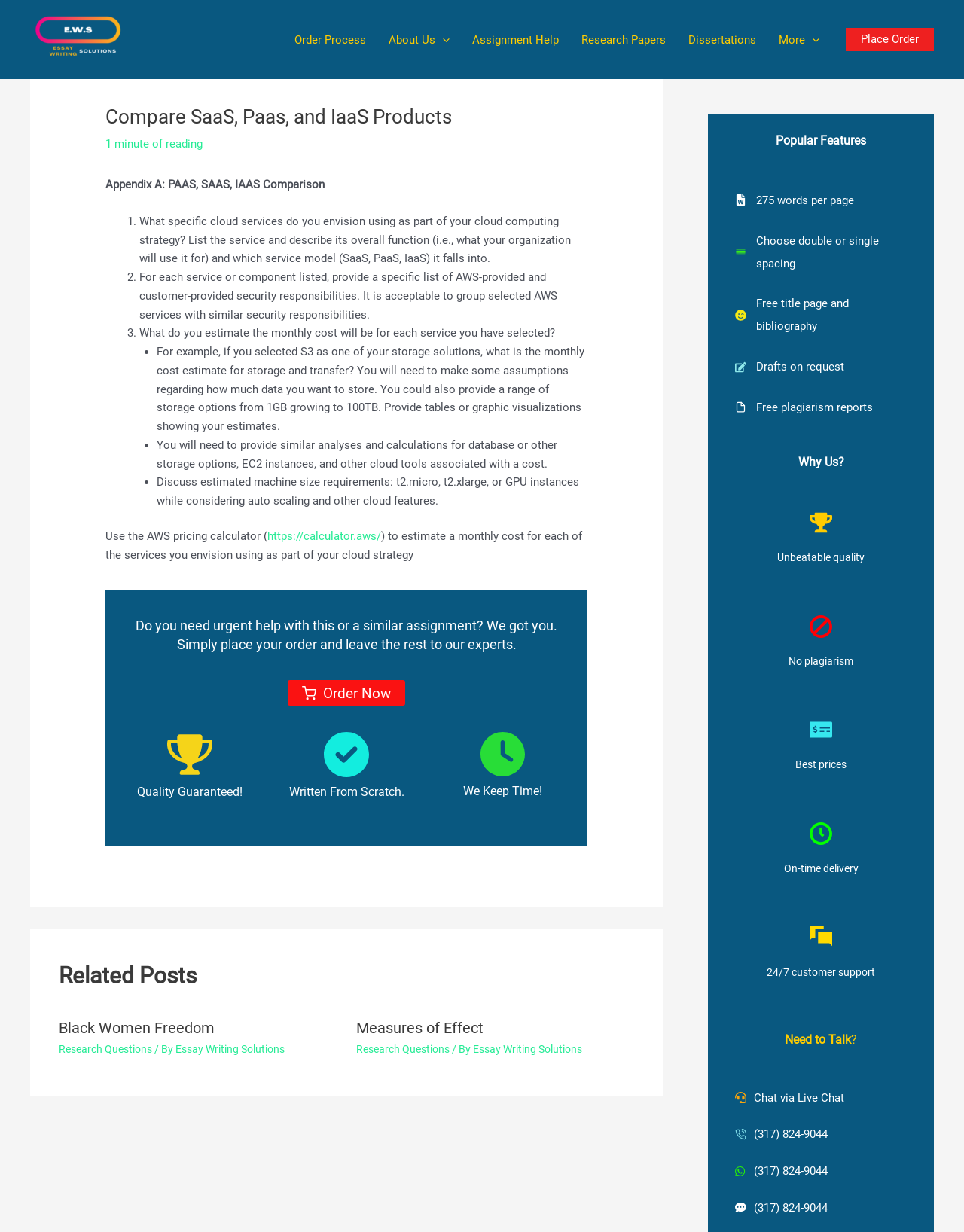Specify the bounding box coordinates of the region I need to click to perform the following instruction: "Click on the 'Order Now' button". The coordinates must be four float numbers in the range of 0 to 1, i.e., [left, top, right, bottom].

[0.298, 0.552, 0.421, 0.573]